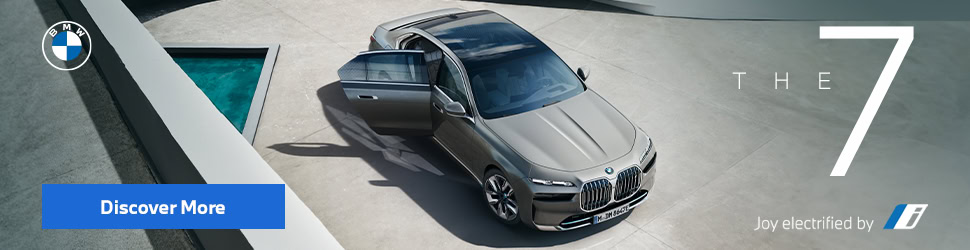What is the ambiance of the setting in the image?
Use the information from the image to give a detailed answer to the question.

The image features a minimalist backdrop with a smooth surface and a reflective pool, which creates a sophisticated ambiance. The caption also describes the ambiance as sophisticated, emphasizing the elegance and innovation that the BMW brand represents.